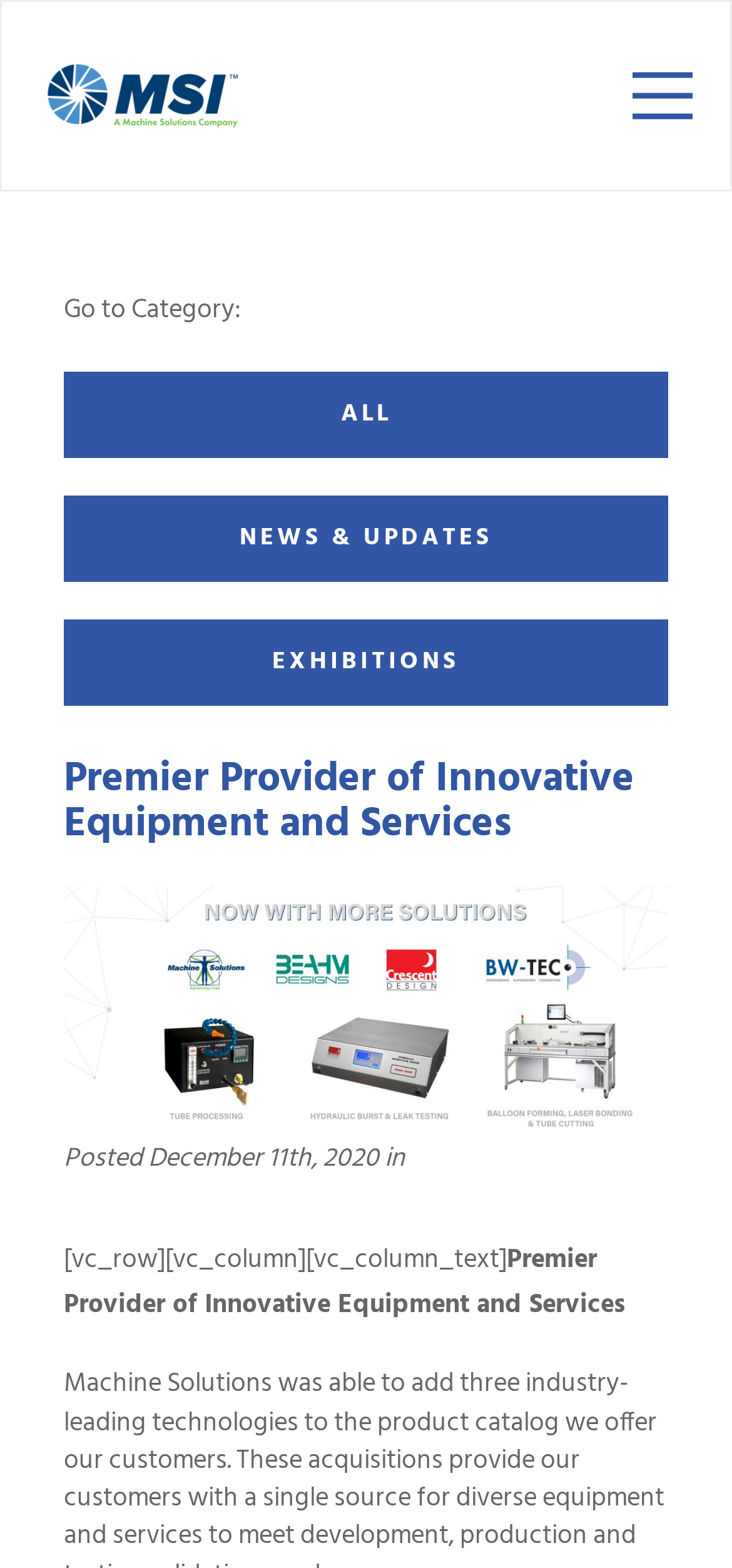Based on the element description: "name="s" placeholder="Search here..."", identify the bounding box coordinates for this UI element. The coordinates must be four float numbers between 0 and 1, listed as [left, top, right, bottom].

[0.141, 0.748, 0.756, 0.796]